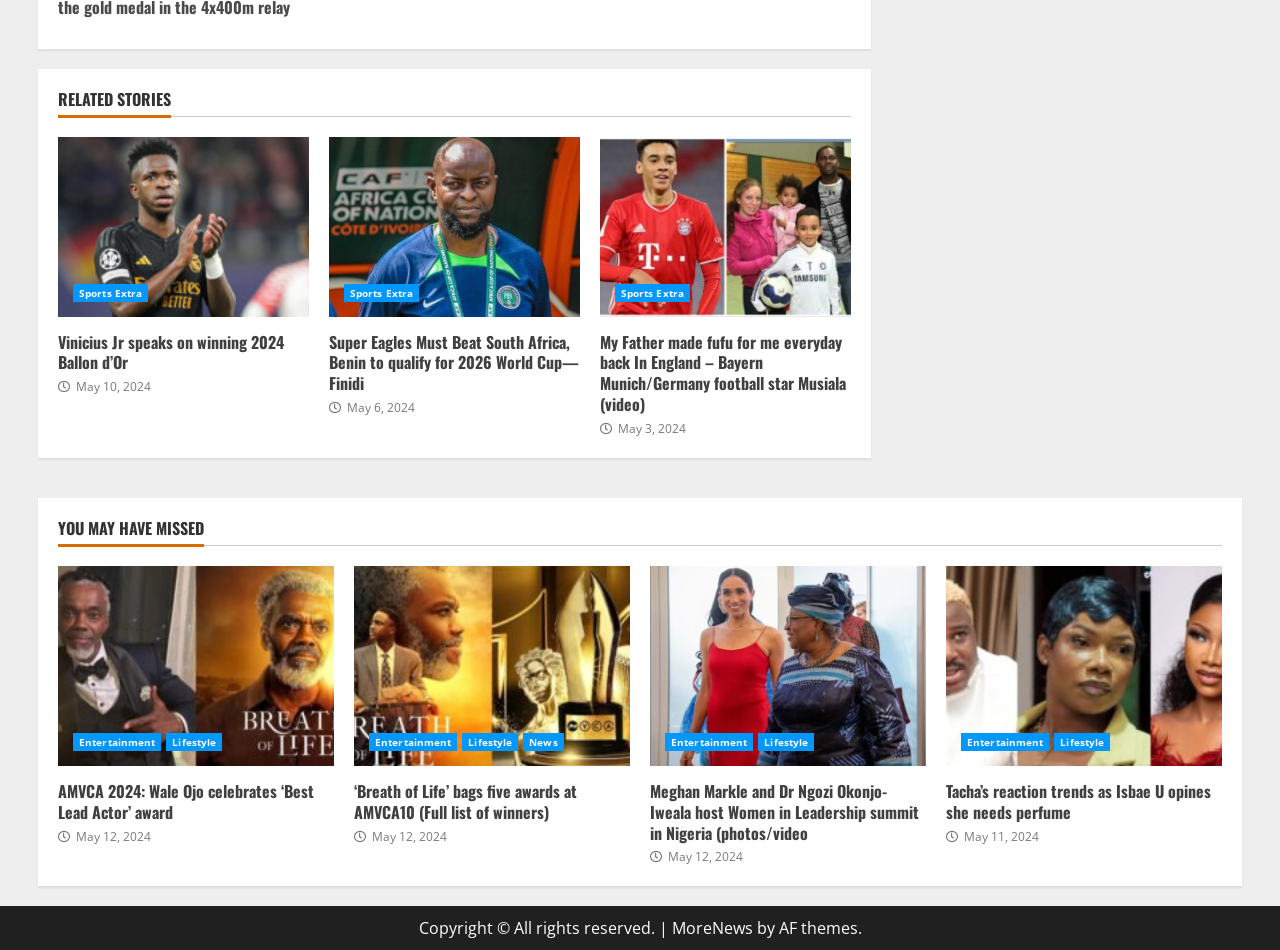Pinpoint the bounding box coordinates of the clickable area needed to execute the instruction: "Read 'Super Eagles Must Beat South Africa, Benin to qualify for 2026 World Cup— Finidi'". The coordinates should be specified as four float numbers between 0 and 1, i.e., [left, top, right, bottom].

[0.257, 0.144, 0.453, 0.333]